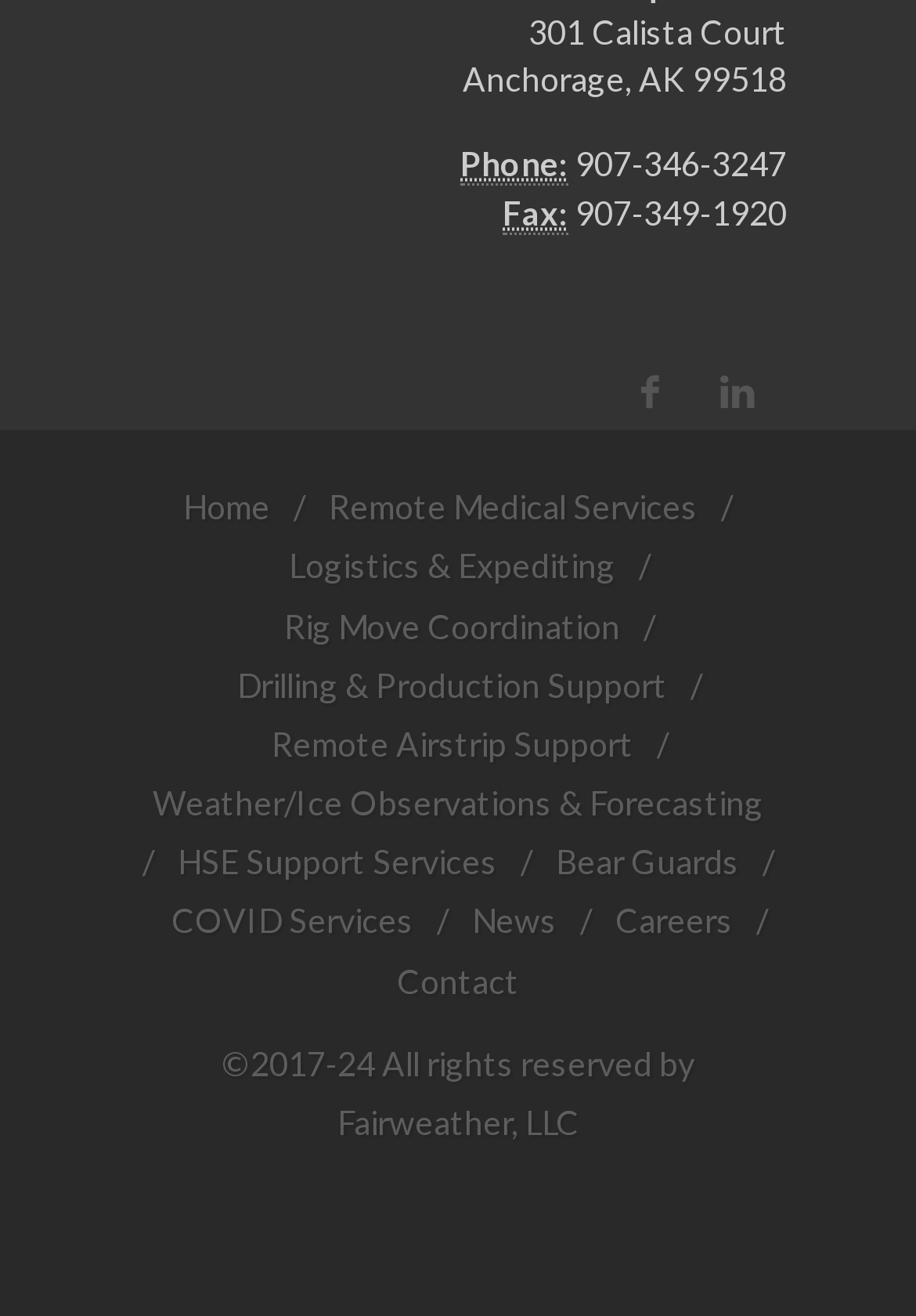Locate and provide the bounding box coordinates for the HTML element that matches this description: "Weather/Ice Observations & Forecasting".

[0.167, 0.588, 0.833, 0.633]